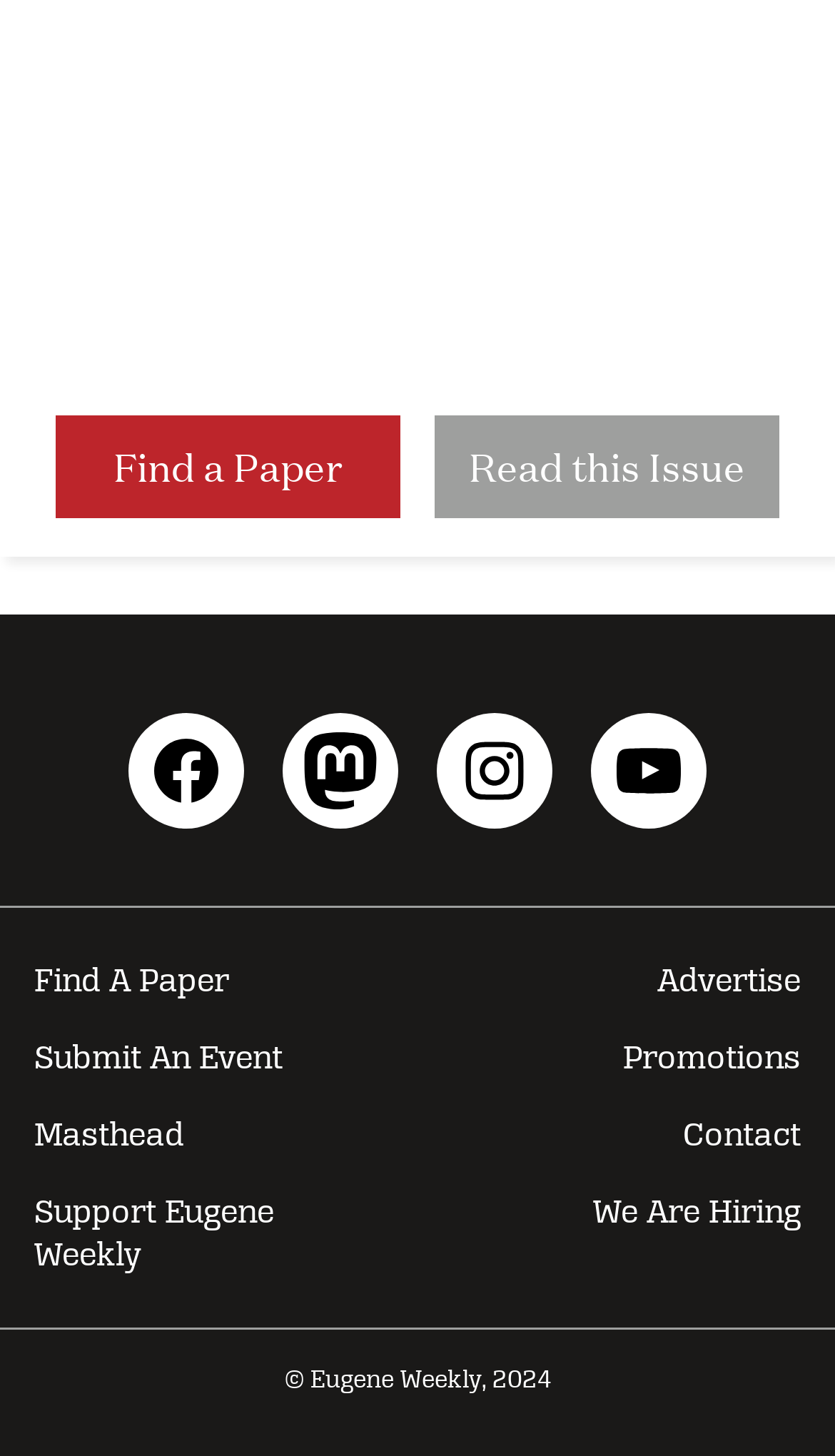Please locate the clickable area by providing the bounding box coordinates to follow this instruction: "Submit an event".

[0.0, 0.7, 0.5, 0.753]